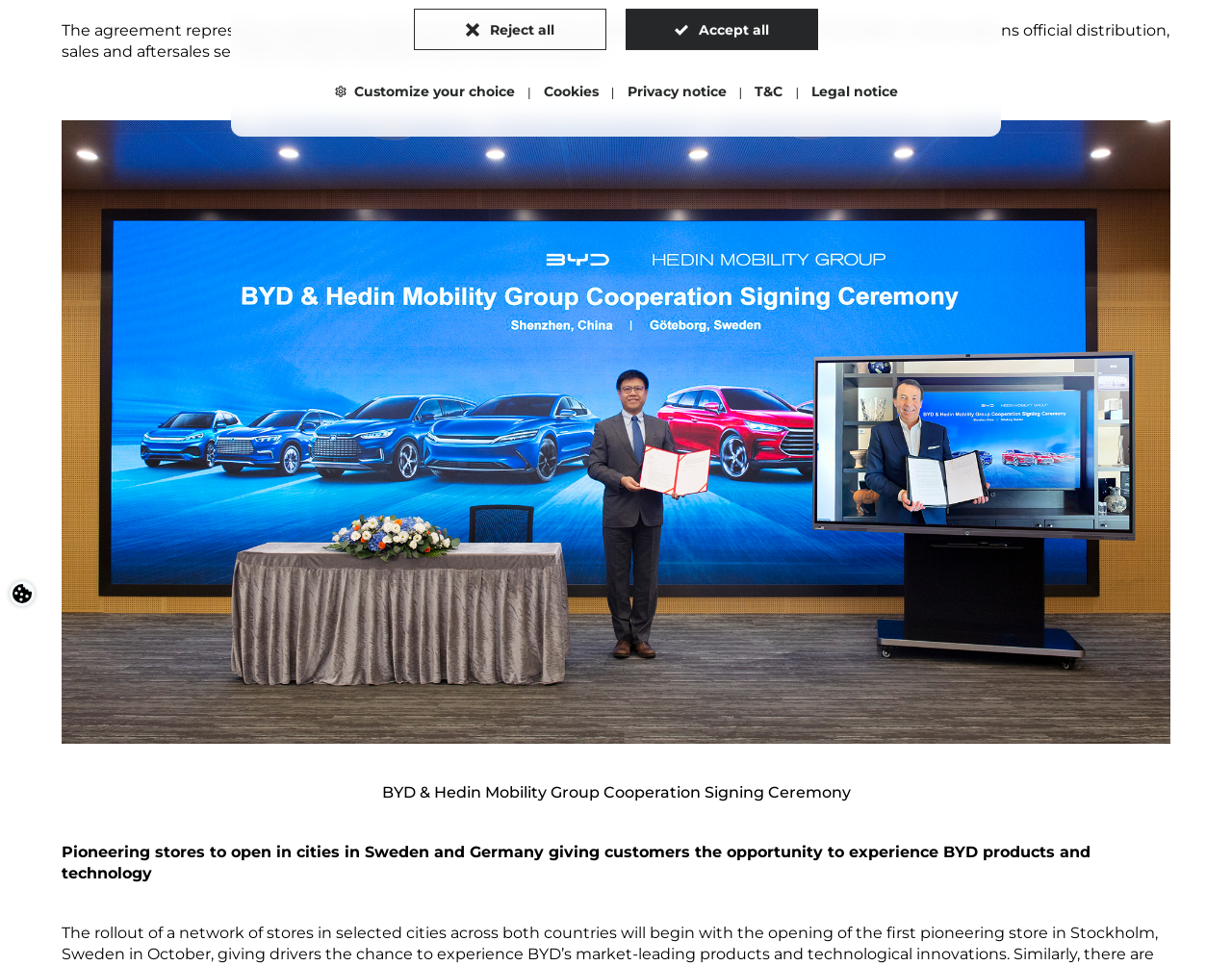Based on the provided description, "T&C", find the bounding box of the corresponding UI element in the screenshot.

[0.613, 0.078, 0.635, 0.112]